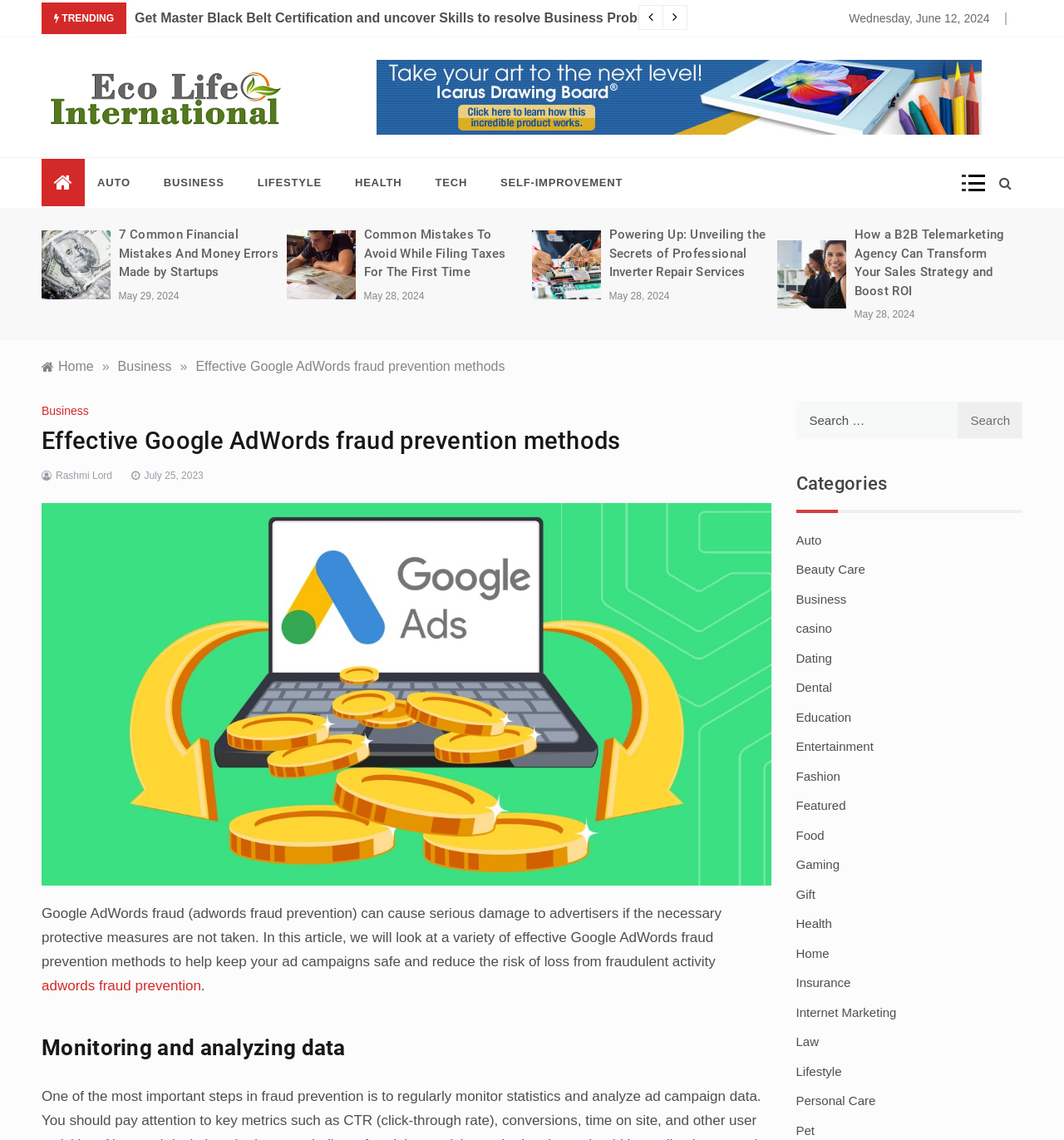Kindly provide the bounding box coordinates of the section you need to click on to fulfill the given instruction: "Search for something".

[0.748, 0.352, 0.961, 0.385]